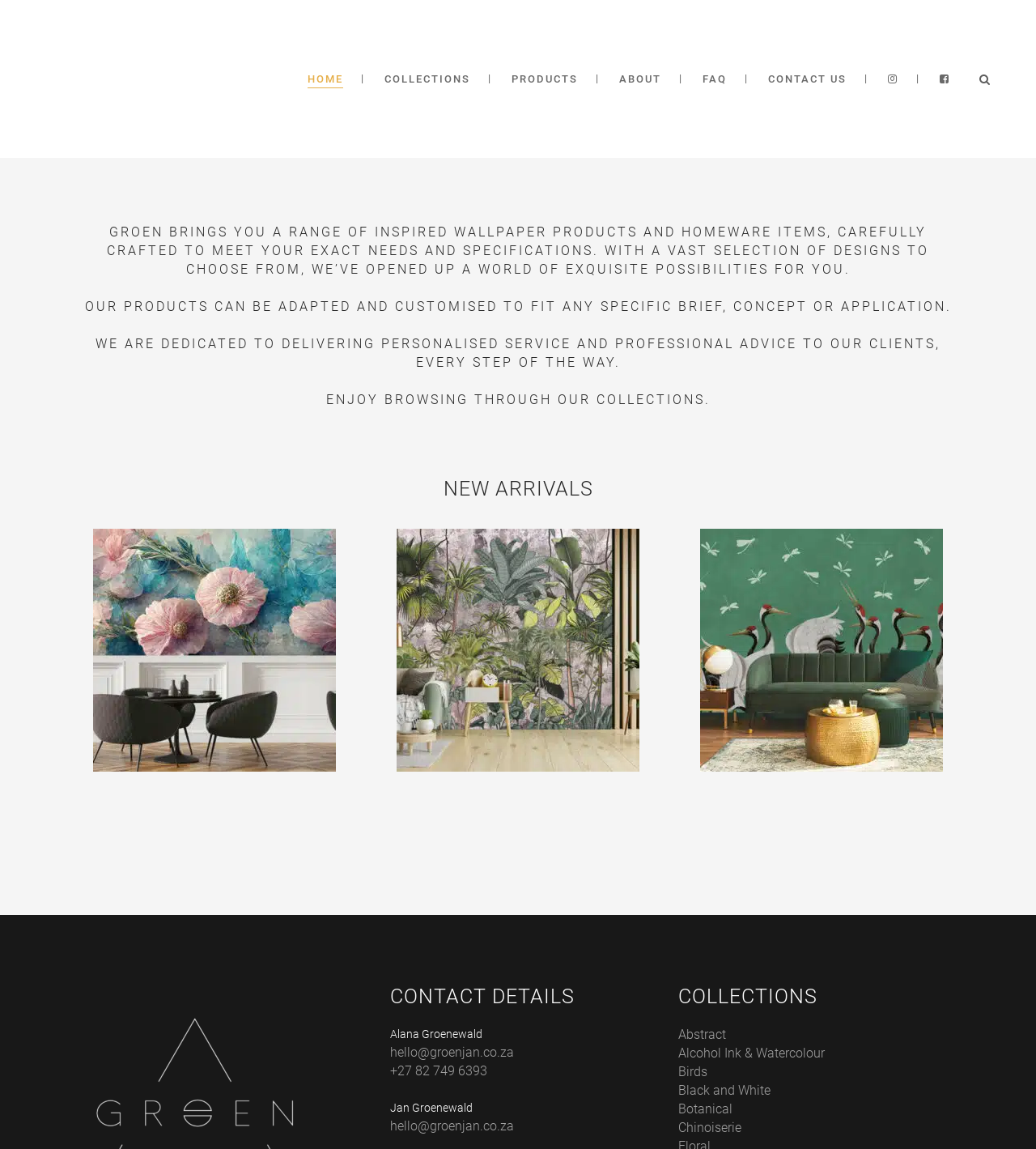Determine the bounding box coordinates for the HTML element described here: "Alcohol Ink & Watercolour".

[0.655, 0.91, 0.796, 0.923]